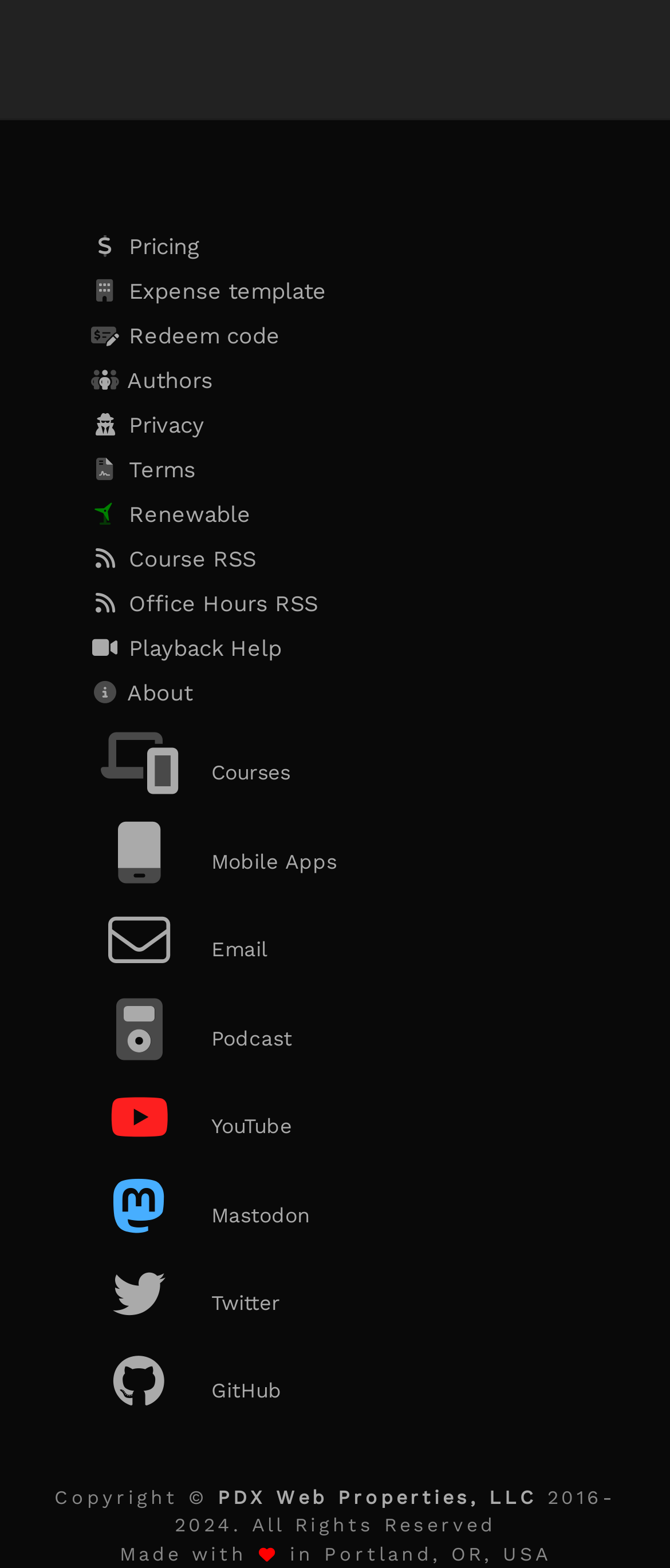What is the first link on the webpage?
Based on the image content, provide your answer in one word or a short phrase.

Pricing